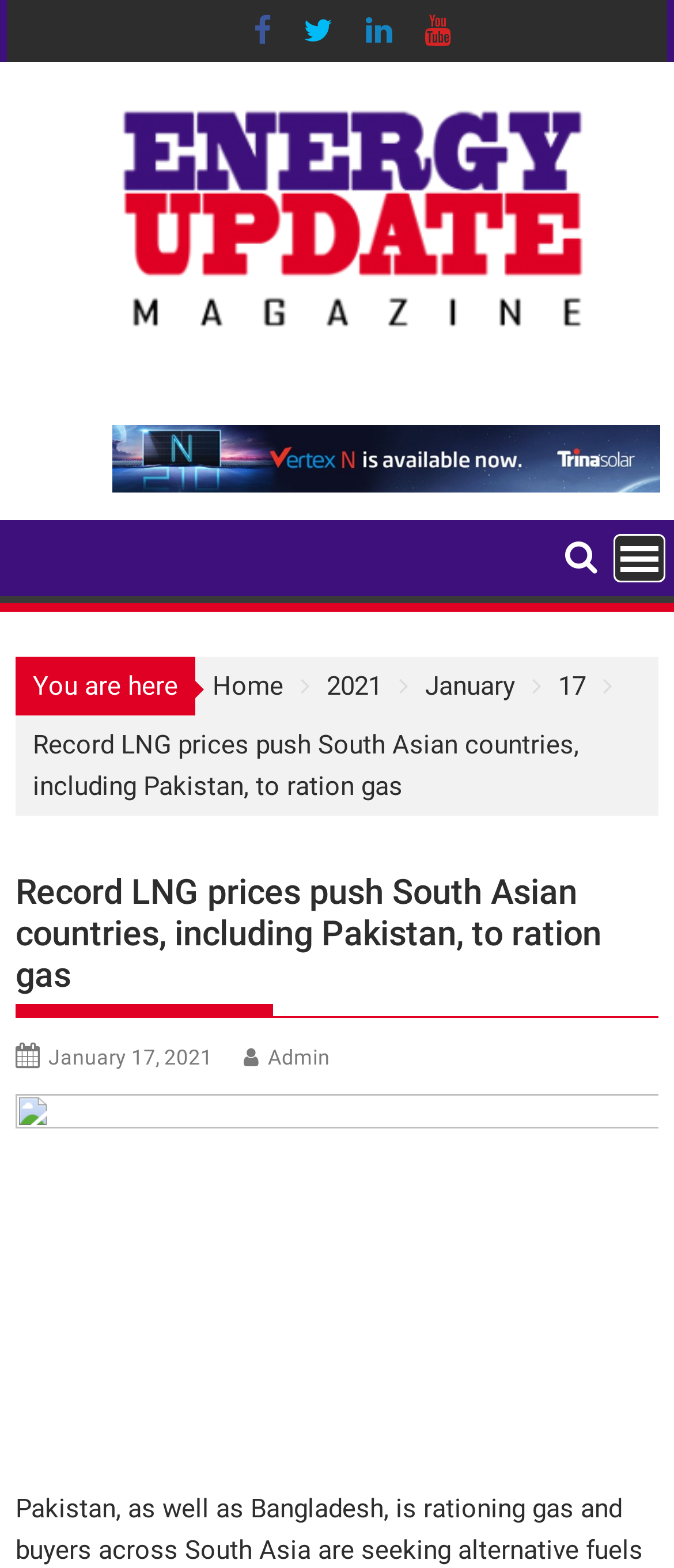Answer the question using only one word or a concise phrase: What is the author of the news article?

Admin